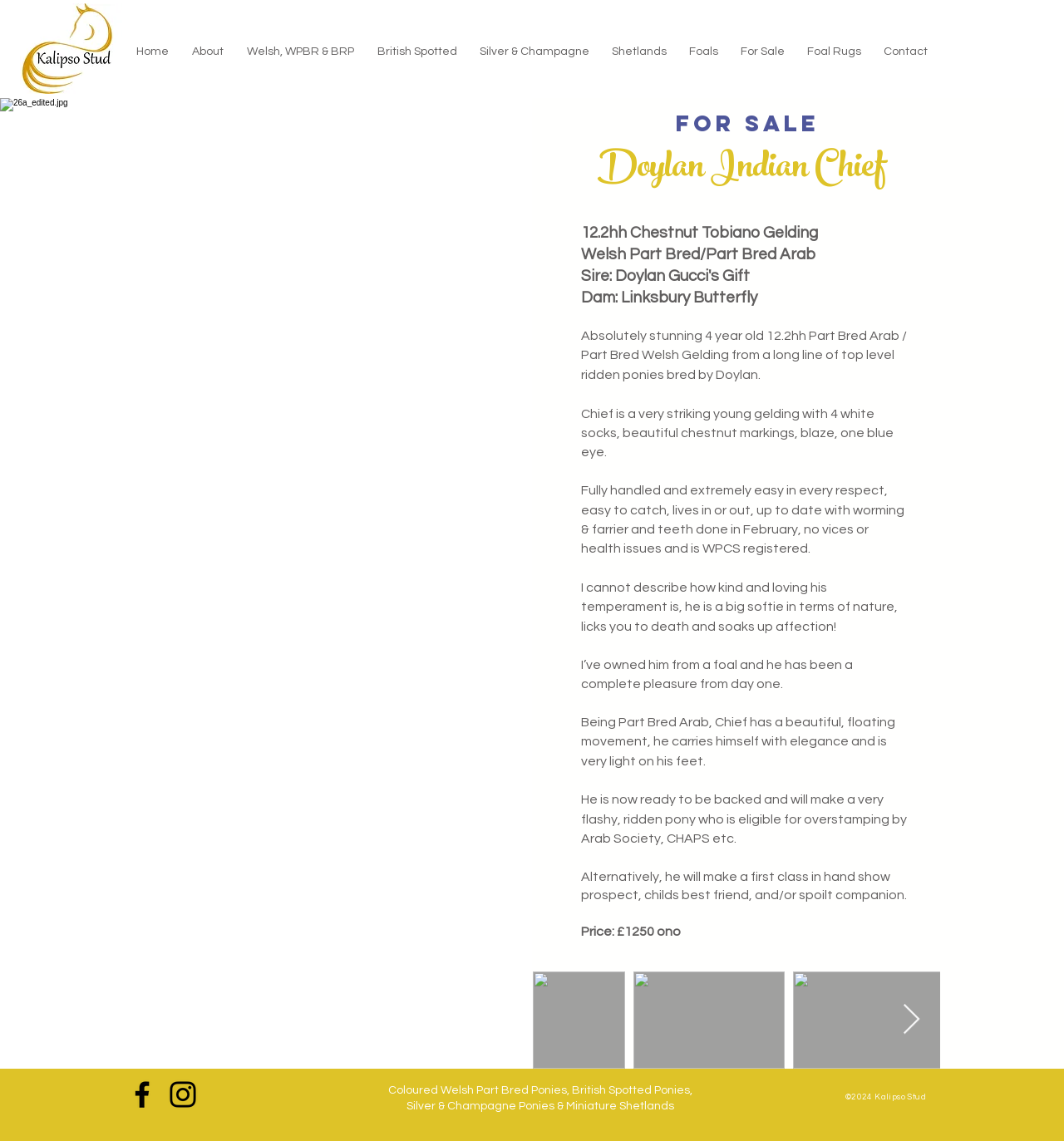Can you determine the bounding box coordinates of the area that needs to be clicked to fulfill the following instruction: "Click the English link"?

None